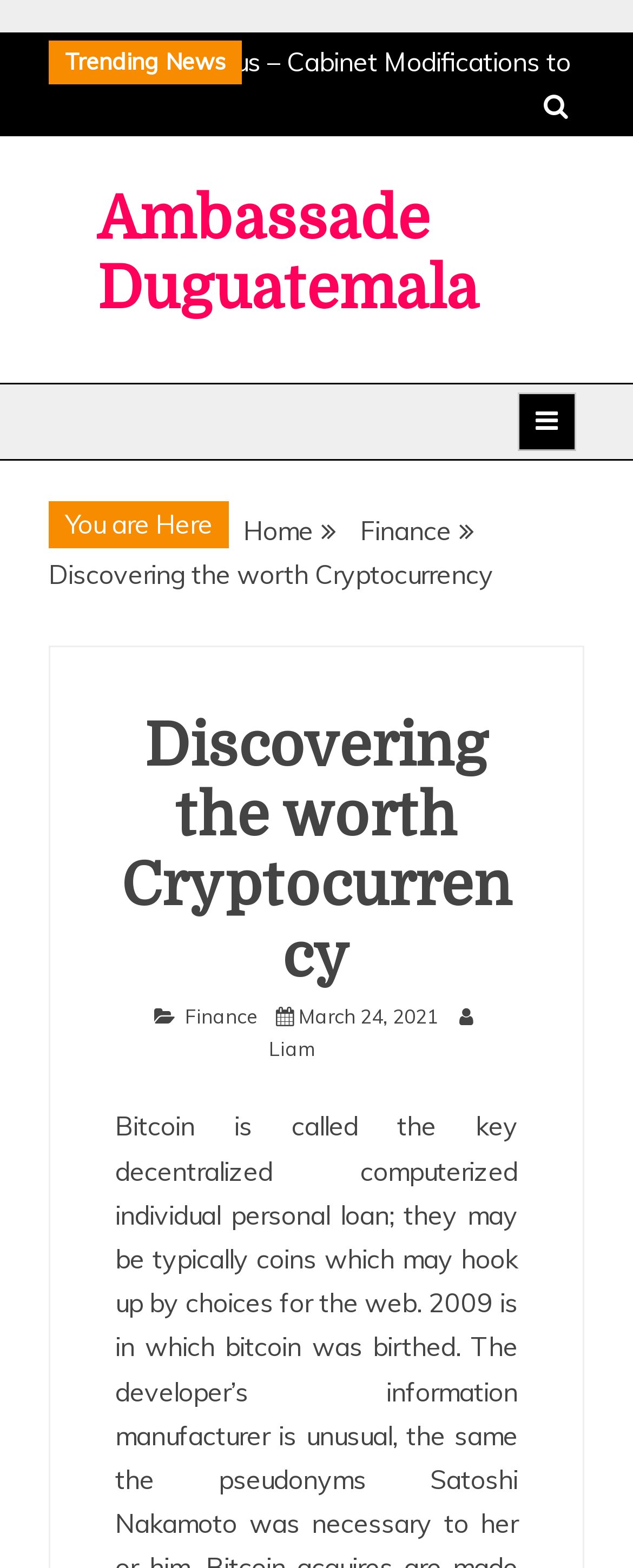Reply to the question with a single word or phrase:
Who is the author of the news article?

Liam